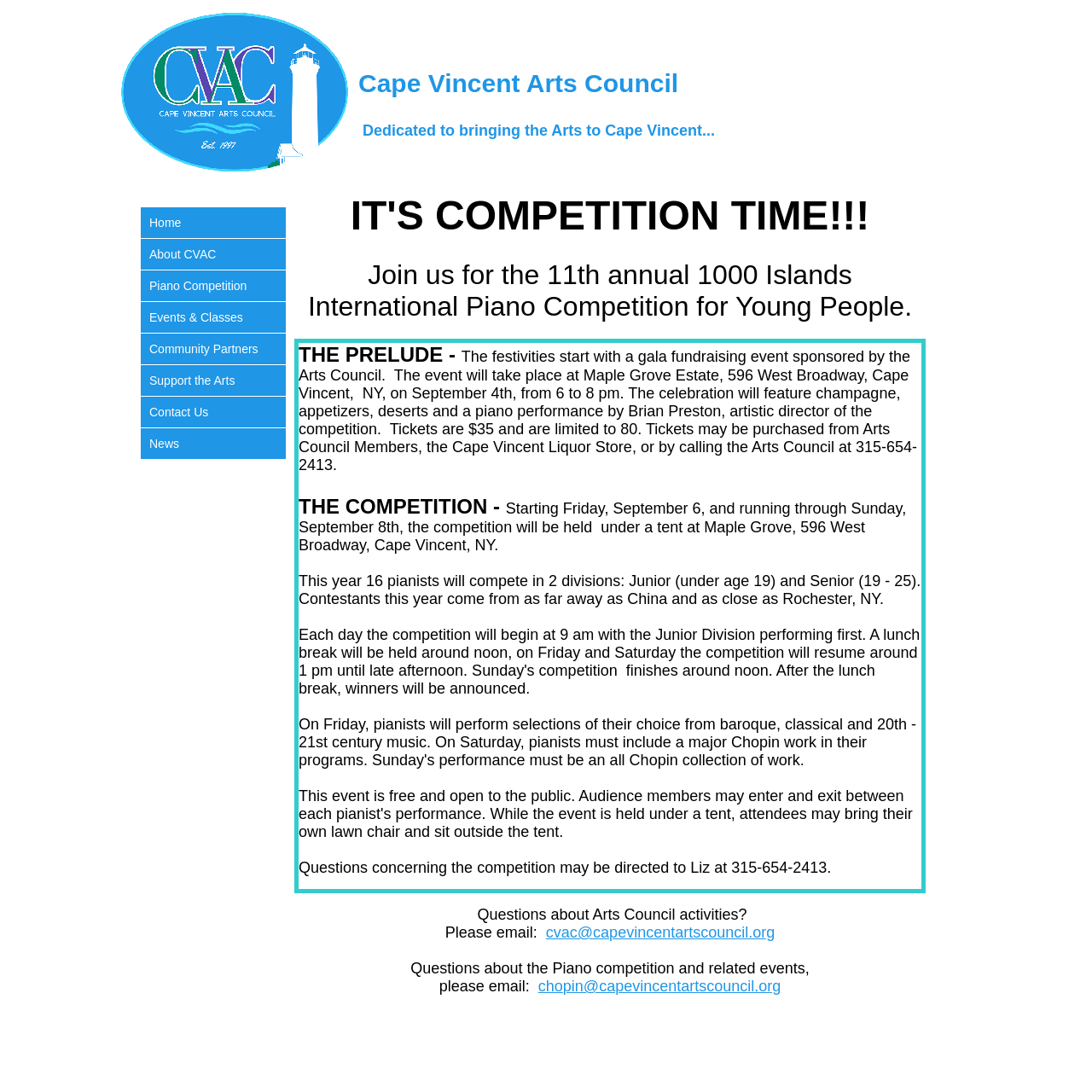Offer a comprehensive description of the webpage’s content and structure.

The webpage is about the Cape Vincent Arts Council, with a focus on the 11th annual 1000 Islands International Piano Competition for Young People. At the top of the page, there is a heading with the organization's name, followed by a brief description of its mission.

Below the heading, there is a navigation menu with seven links: Home, About CVAC, Piano Competition, Events & Classes, Community Partners, Support the Arts, and Contact Us. Each link has a corresponding heading with the same text.

The main content of the page is a long paragraph describing the piano competition, including its schedule, format, and rules. The competition will take place from September 6 to 8, with 16 pianists competing in two divisions: Junior and Senior. The event is free and open to the public, and audience members can enter and exit between each pianist's performance.

The paragraph is divided into several sections, each with its own heading, including "IT'S COMPETITION TIME!!!", "THE PRELUDE", and "THE COMPETITION". There is also an image on the page, but its content is not described.

At the bottom of the page, there is a section with contact information, including email addresses for questions about Arts Council activities and the piano competition. There are also two links to email addresses: cvac@capevincentartscouncil.org and chopin@capevincentartscouncil.org.